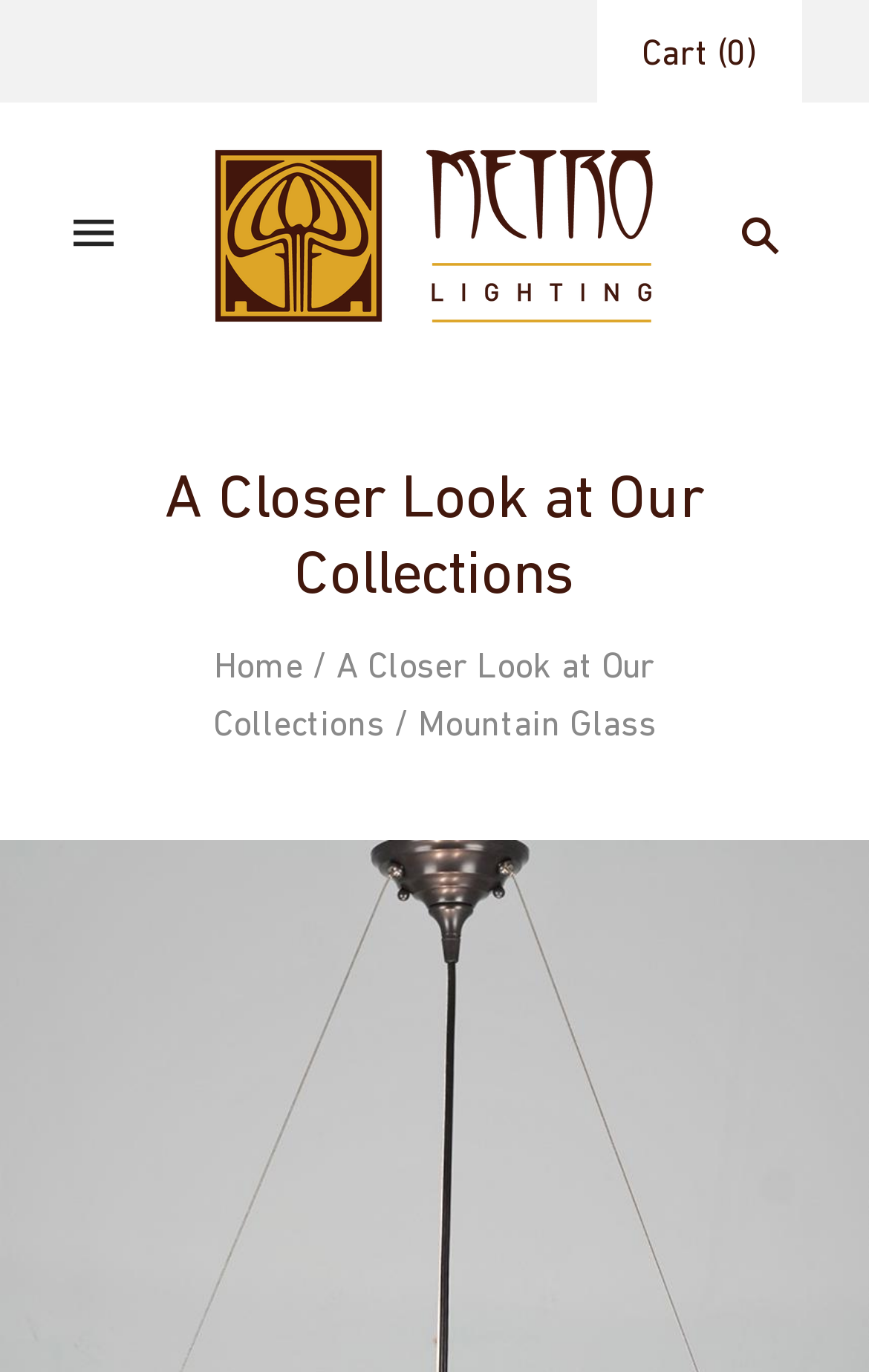Provide a thorough summary of the webpage.

The webpage is about Mountain Glass shades, featuring hand-cut, fused, and slumped glass products made by local artisans in Sonoma exclusively for Metro Lighting. 

At the top right corner, there is a link to the shopping cart, which is currently empty. Next to it, a search button is located, accompanied by a magnifying glass icon. On the top left, a menu button is positioned. 

Below the top navigation, a prominent heading reads "A Closer Look at Our Collections". Underneath this heading, a navigation menu is displayed, consisting of a "Home" link, a forward slash, and a link to the current page, "A Closer Look at Our Collections". 

To the right of the navigation menu, a title "Mountain Glass" is displayed.